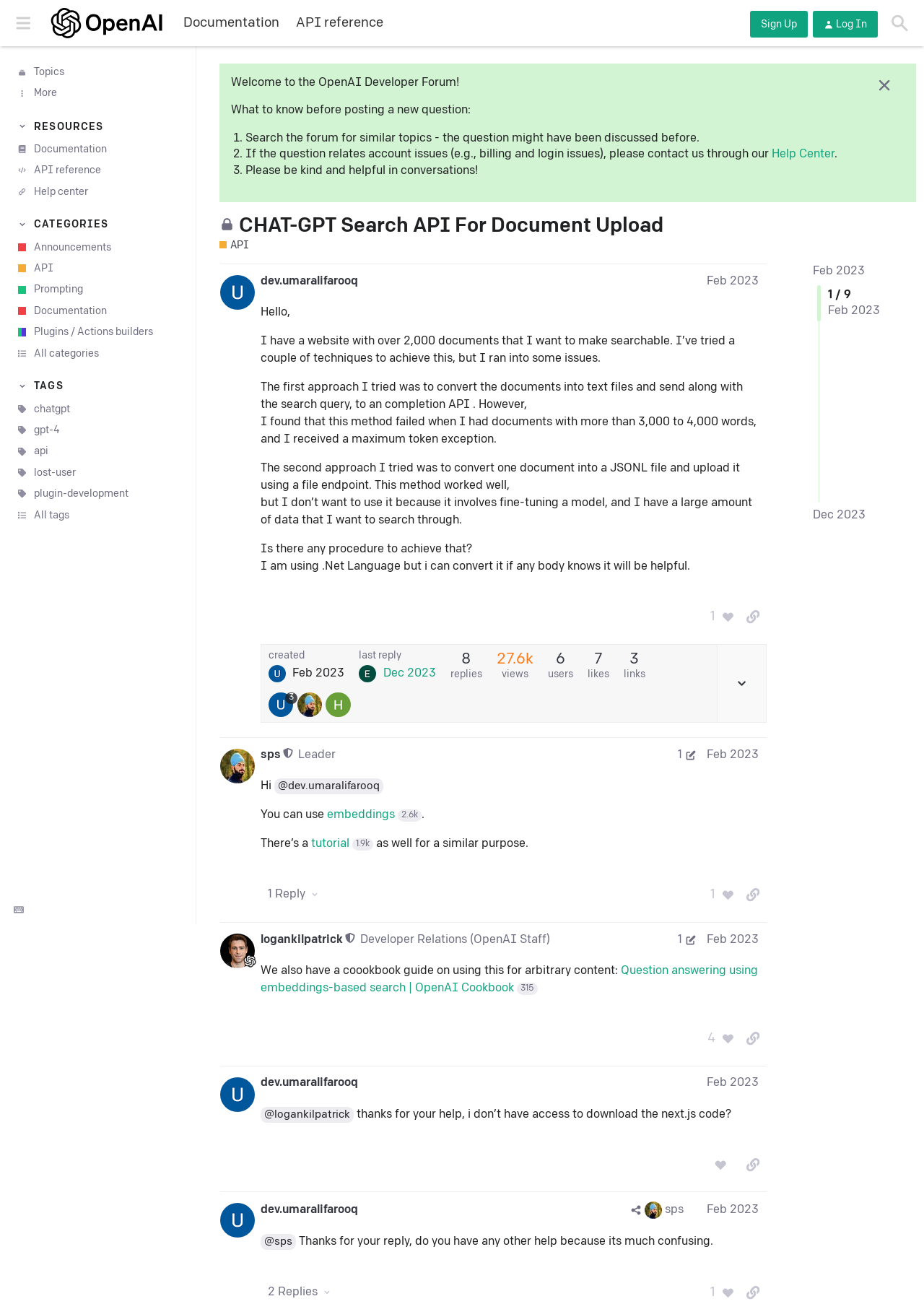Using the webpage screenshot, find the UI element described by title="like this post". Provide the bounding box coordinates in the format (top-left x, top-left y, bottom-right x, bottom-right y), ensuring all values are floating point numbers between 0 and 1.

[0.765, 0.884, 0.795, 0.903]